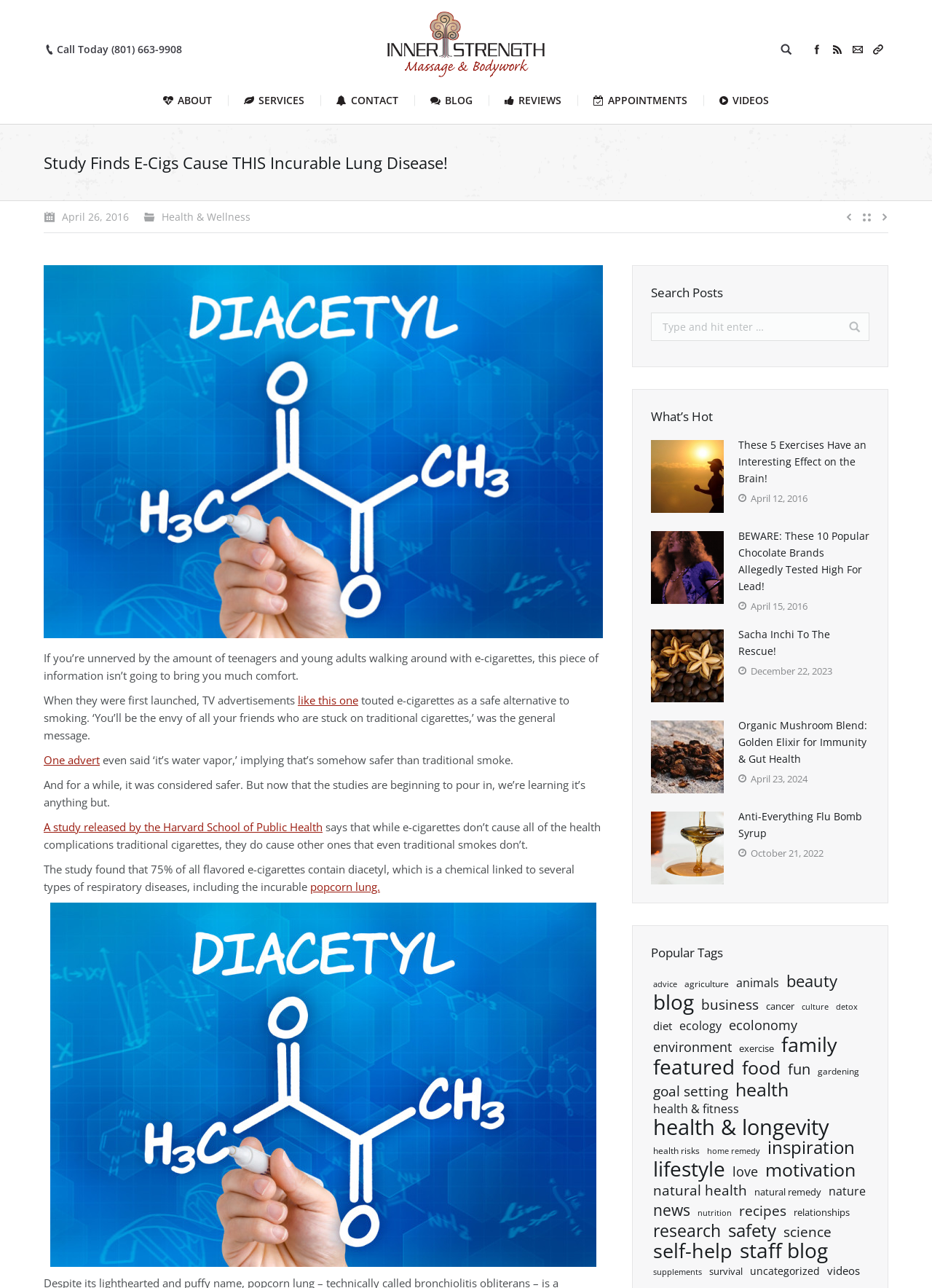What is the topic of the article on the webpage?
Please answer the question with as much detail as possible using the screenshot.

The topic of the article can be inferred from the heading 'Study Finds E-Cigs Cause THIS Incurable Lung Disease!' and the subsequent text, which discusses the health risks associated with e-cigarettes.